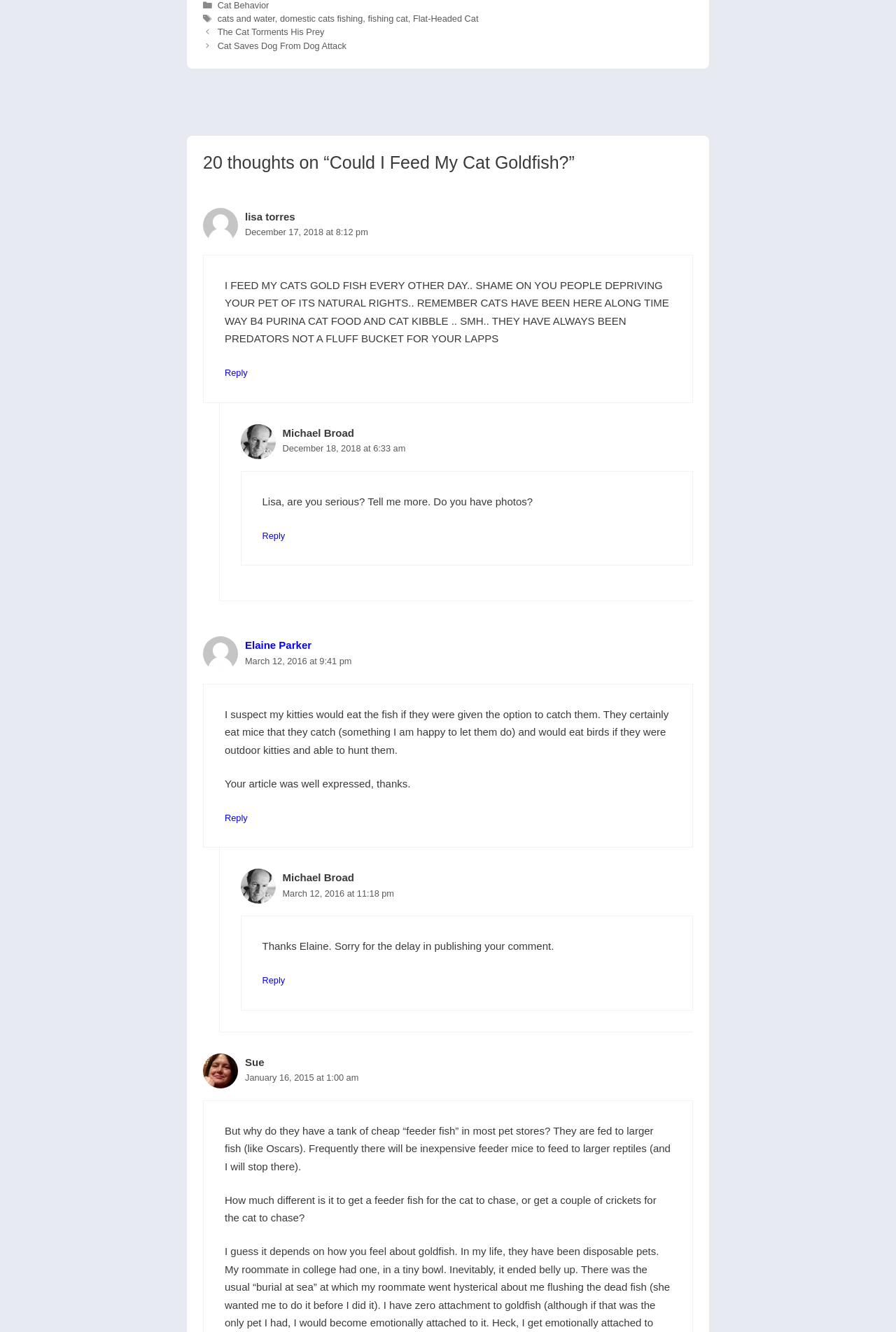Can you give a comprehensive explanation to the question given the content of the image?
What is the purpose of the 'Posts' navigation?

The 'Posts' navigation is a link that contains sub-links to different posts, such as 'The Cat Torments His Prey' and 'Cat Saves Dog From Dog Attack'. This suggests that the purpose of the 'Posts' navigation is to allow users to navigate to different posts on the webpage.